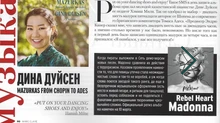Offer a detailed account of the various components present in the image.

The image features an article titled "New Album Featured in Kazakhstan's First Edition of Marie Claire," showcasing a profile on Dina Duyshen, a highlighted musician known for her exceptional talent. The layout includes her portrait, which captures her vibrant expression, embodying the essence of her artistry. The article discusses her journey and contributions to music, situated within a visually engaging magazine format that blends graphics with textual elements. Alongside her feature, there's a mention of Madonna's "Rebel Heart," indicating a connection or comparison to iconic musical influences. This juxtaposition emphasizes the diverse landscape of contemporary music, making the article relevant to a wide audience interested in both emerging and established artists.